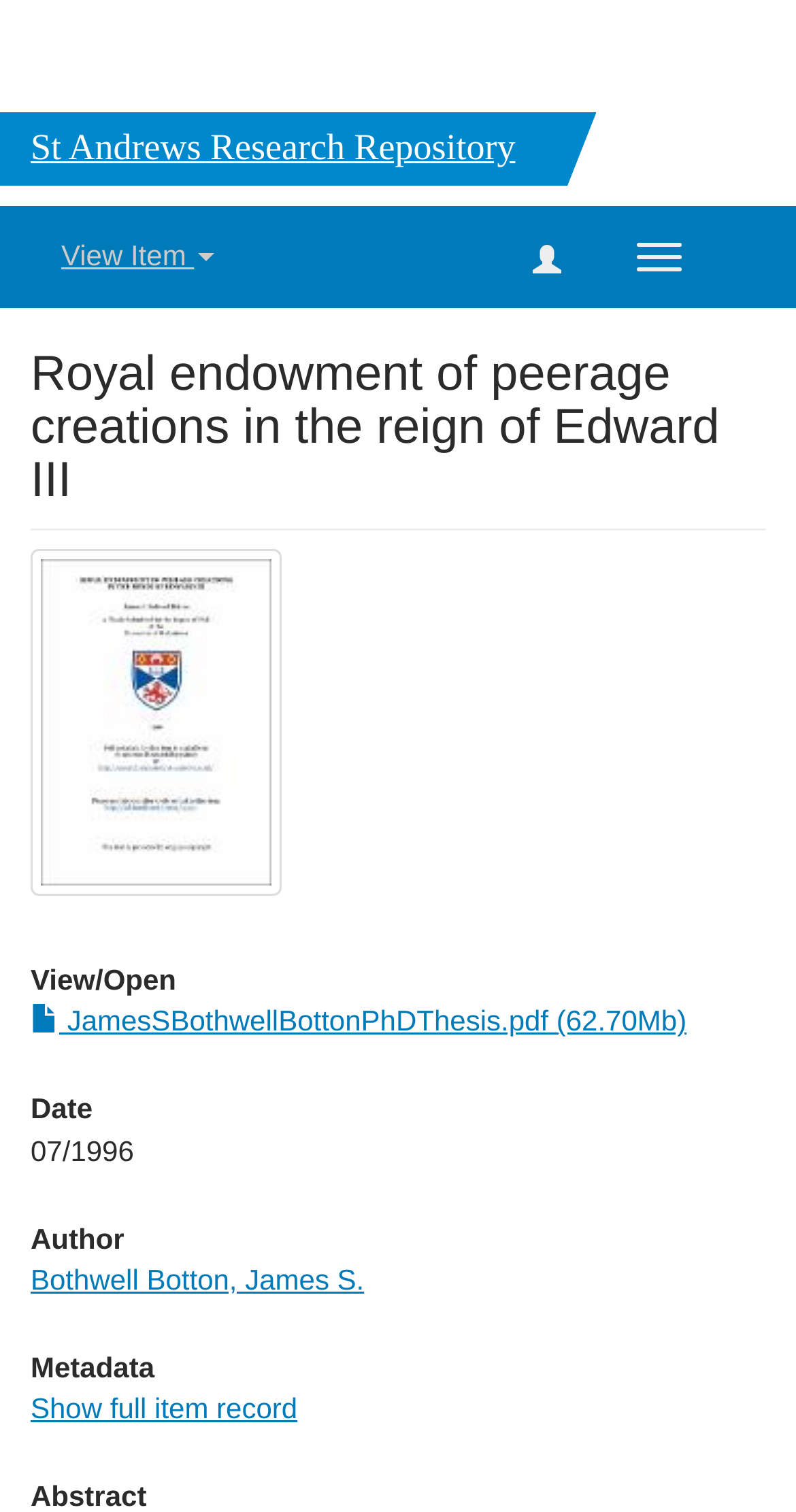When was the PhD thesis submitted?
Deliver a detailed and extensive answer to the question.

I looked for the 'Date' heading and found the submission date '07/1996' mentioned below it.